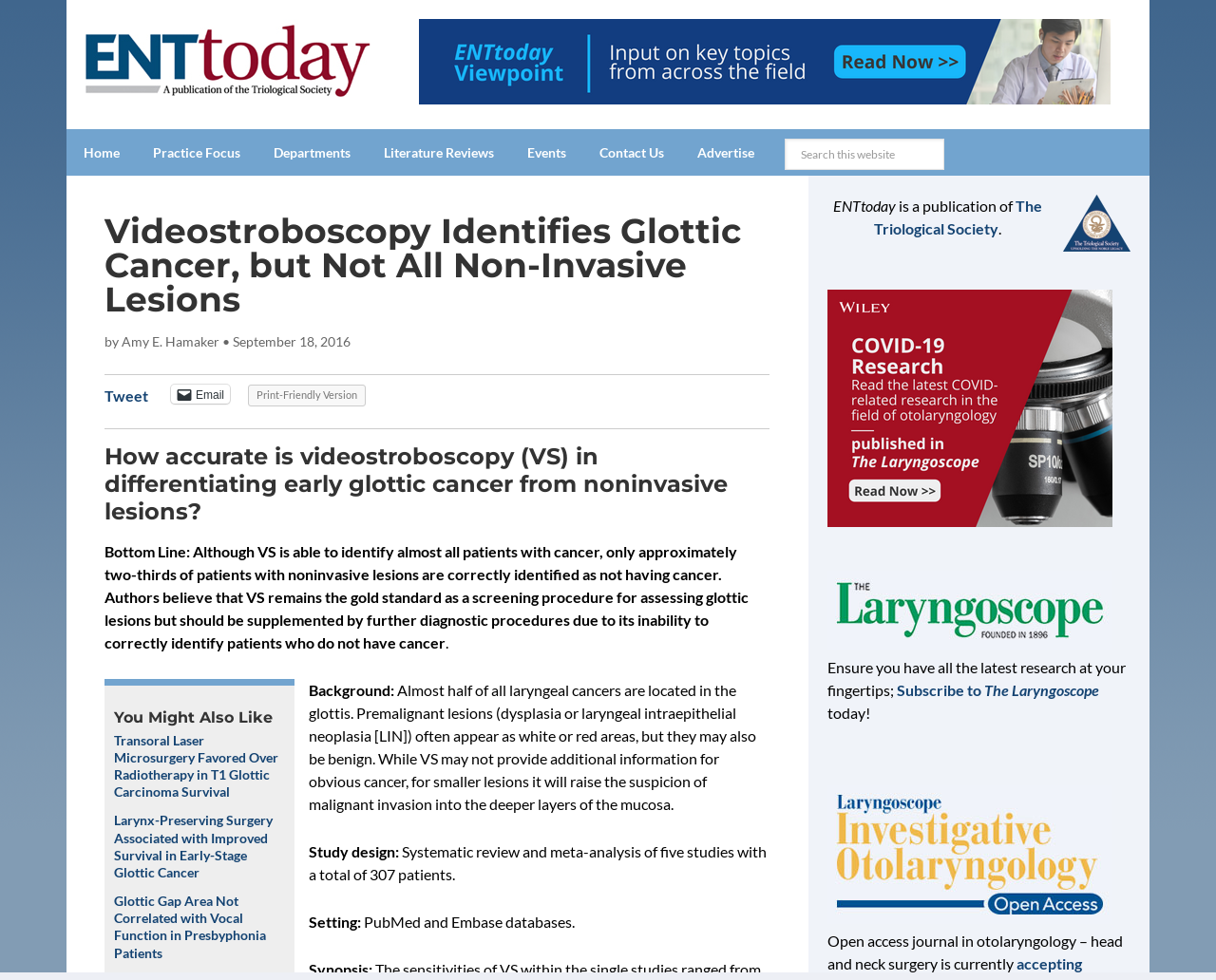Please specify the bounding box coordinates of the clickable section necessary to execute the following command: "Read the article 'Transoral Laser Microsurgery Favored Over Radiotherapy in T1 Glottic Carcinoma Survival'".

[0.094, 0.747, 0.229, 0.816]